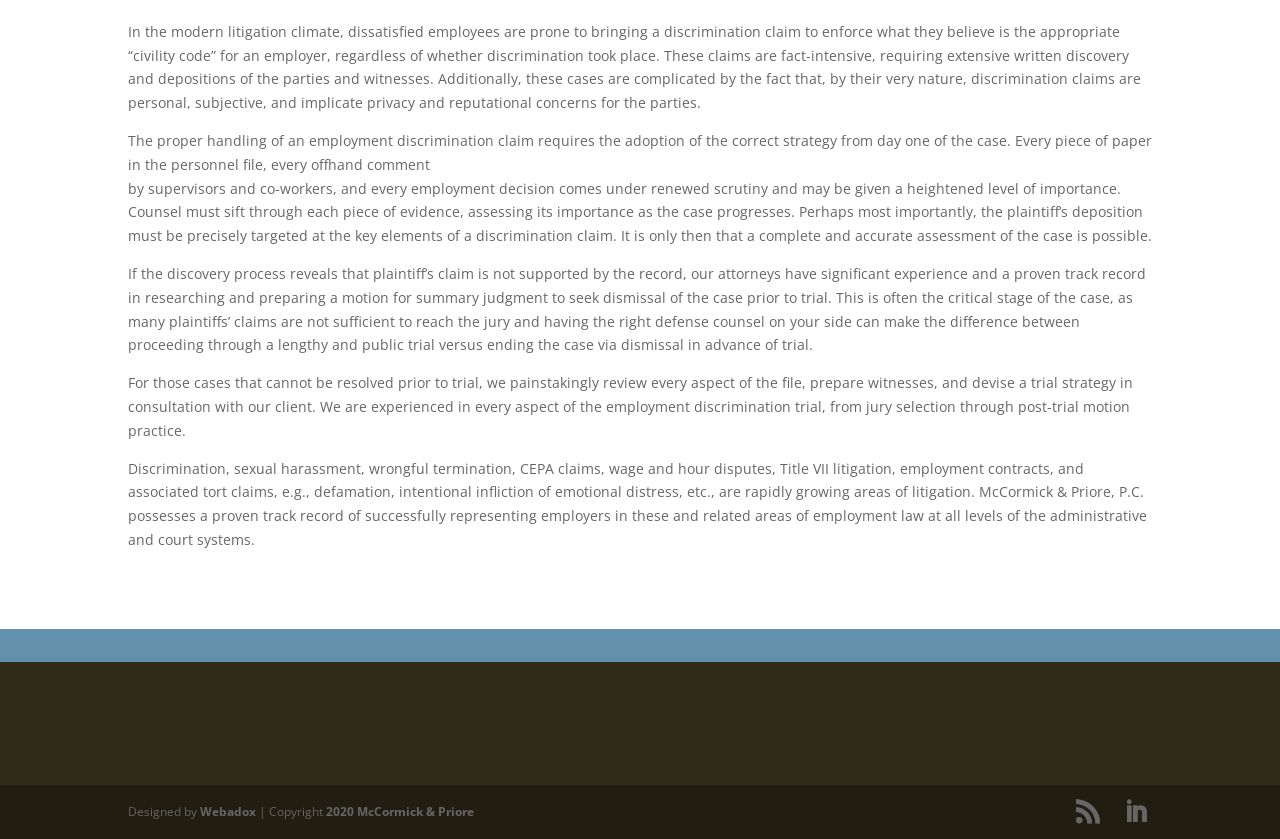Locate the bounding box of the UI element defined by this description: "2020 McCormick & Priore". The coordinates should be given as four float numbers between 0 and 1, formatted as [left, top, right, bottom].

[0.255, 0.957, 0.37, 0.977]